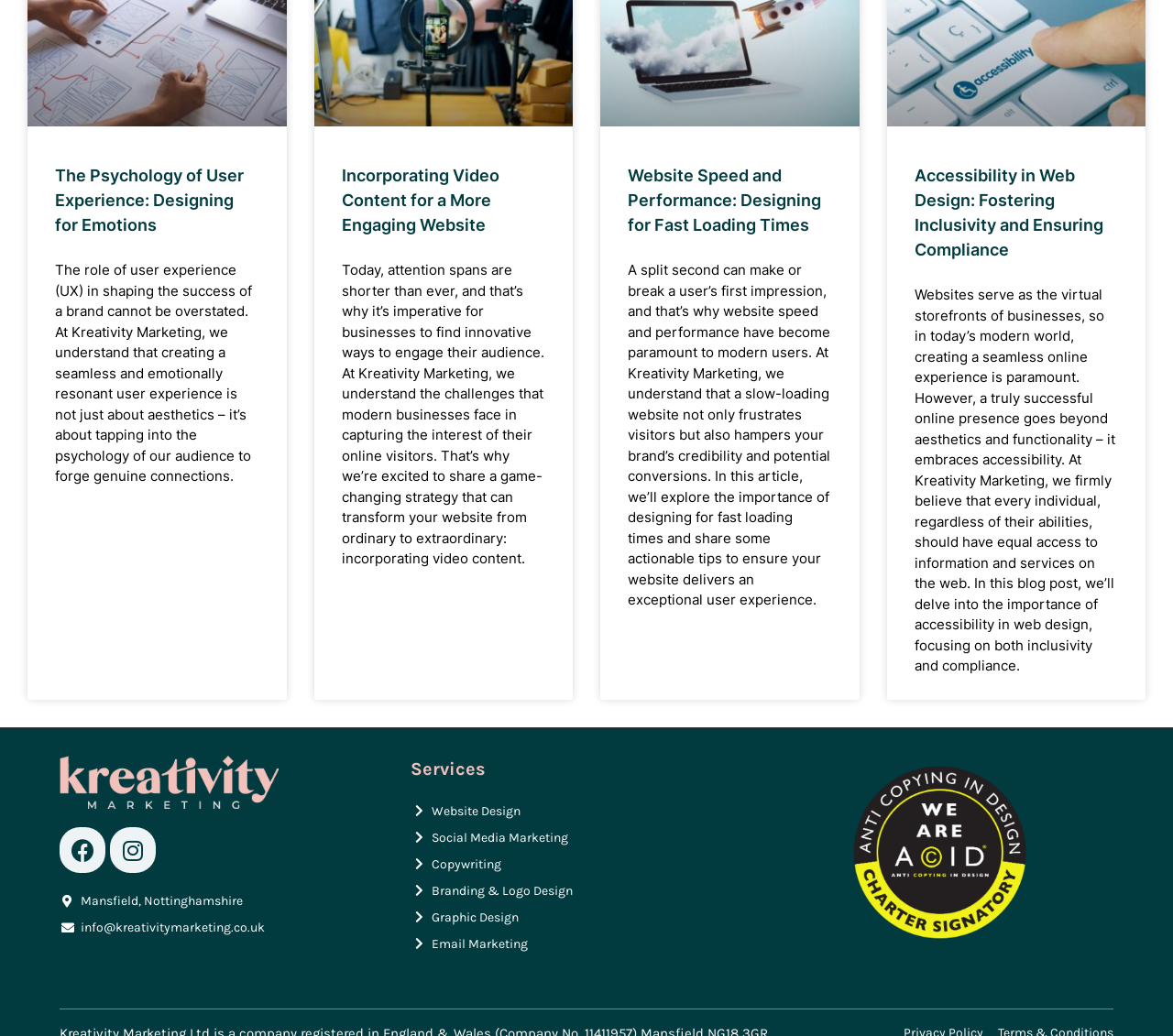What is the purpose of incorporating video content on a website?
From the image, provide a succinct answer in one word or a short phrase.

To engage the audience